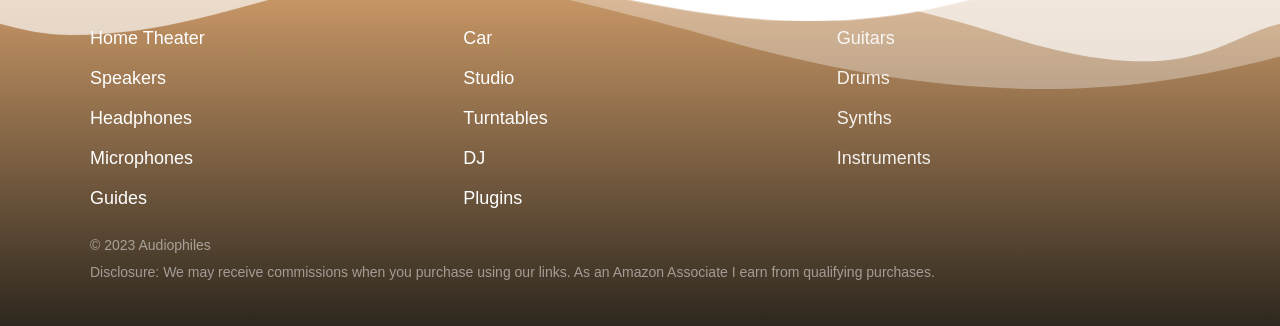How many columns of links are there?
Could you answer the question with a detailed and thorough explanation?

By examining the bounding box coordinates of the links, I can see that there are three distinct columns of links on the webpage. Each column contains a set of related links to different categories of audio equipment.